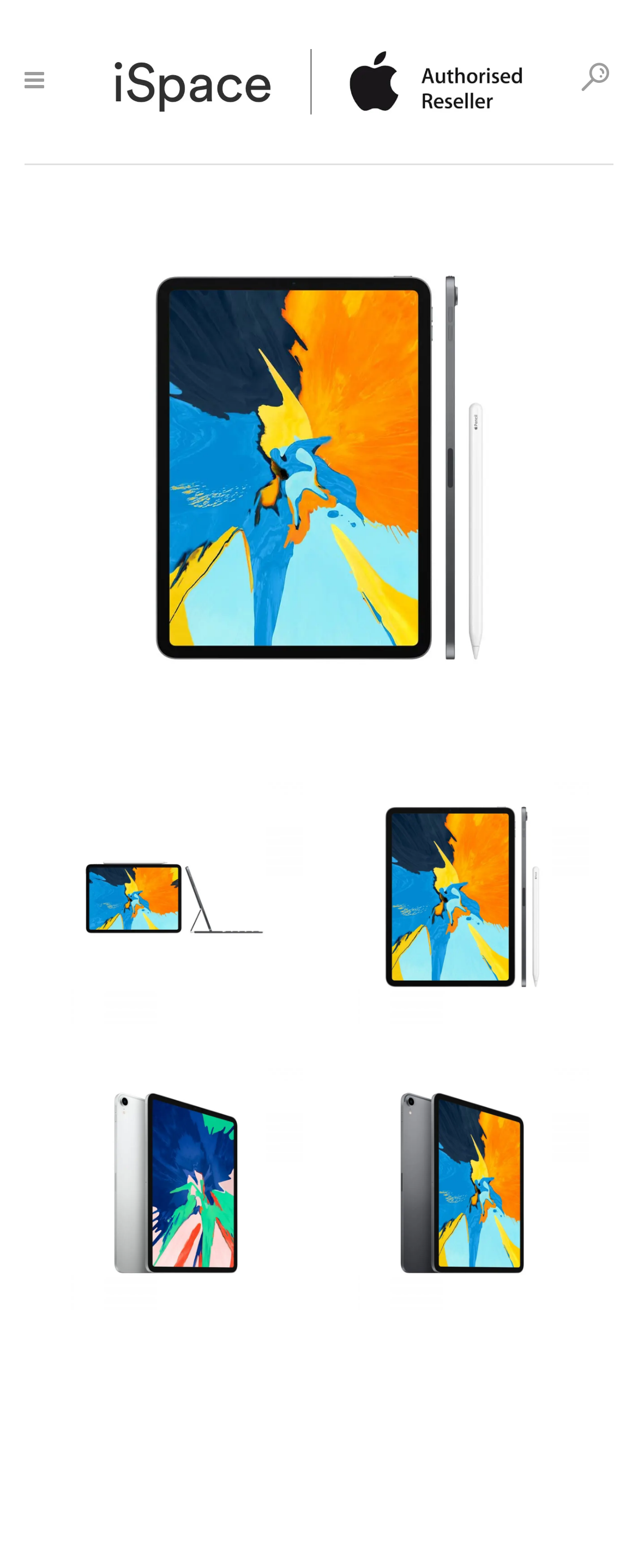Please answer the following question using a single word or phrase: 
How many images are there on the page?

5